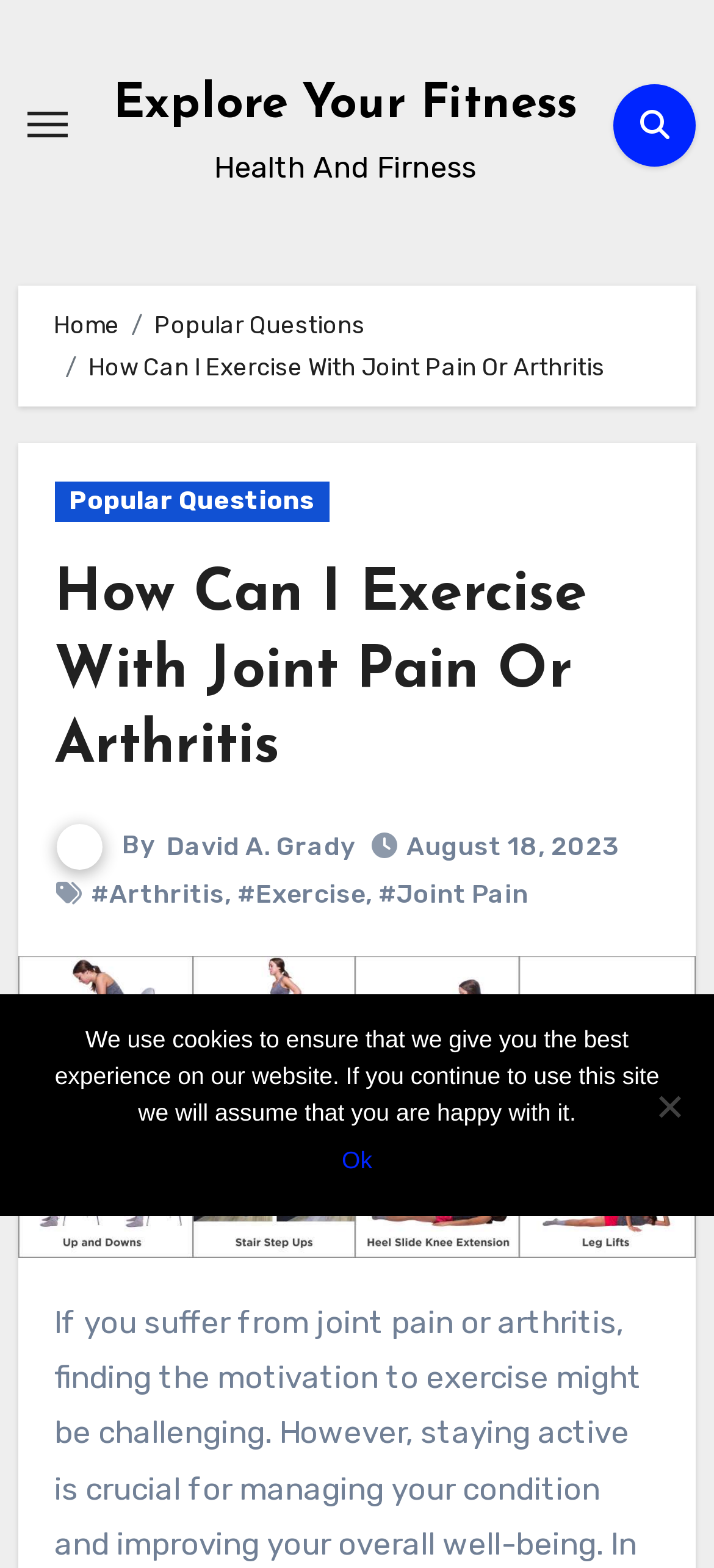Describe all visible elements and their arrangement on the webpage.

This webpage is about exercising with joint pain or arthritis, providing tips to manage the condition and improve overall well-being. At the top left, there is a toggle navigation button. Next to it, there is a link to "Explore Your Fitness" and a static text "Health And Firness". On the top right, there is a search icon.

Below the top section, there is a navigation breadcrumb section that spans almost the entire width of the page. It contains links to "Home", "Popular Questions", and the current page "How Can I Exercise With Joint Pain Or Arthritis".

Under the breadcrumb section, there is a link to "Popular Questions" and a heading that repeats the title of the page. The heading is followed by a link to the same title, which suggests that it may be a clickable heading.

On the same level as the heading, there are several links and static texts that provide information about the author and publication date of the article. The author's name is David A. Grady, and the article was published on August 18, 2023. There are also links to hashtags "#Arthritis", "#Exercise", and "#Joint Pain".

At the bottom of the page, there is a cookie notice dialog that is not currently in focus. The dialog contains a static text explaining the use of cookies on the website and provides an "Ok" button to accept the terms. There is also a "No" button, but it is not clear what it does.